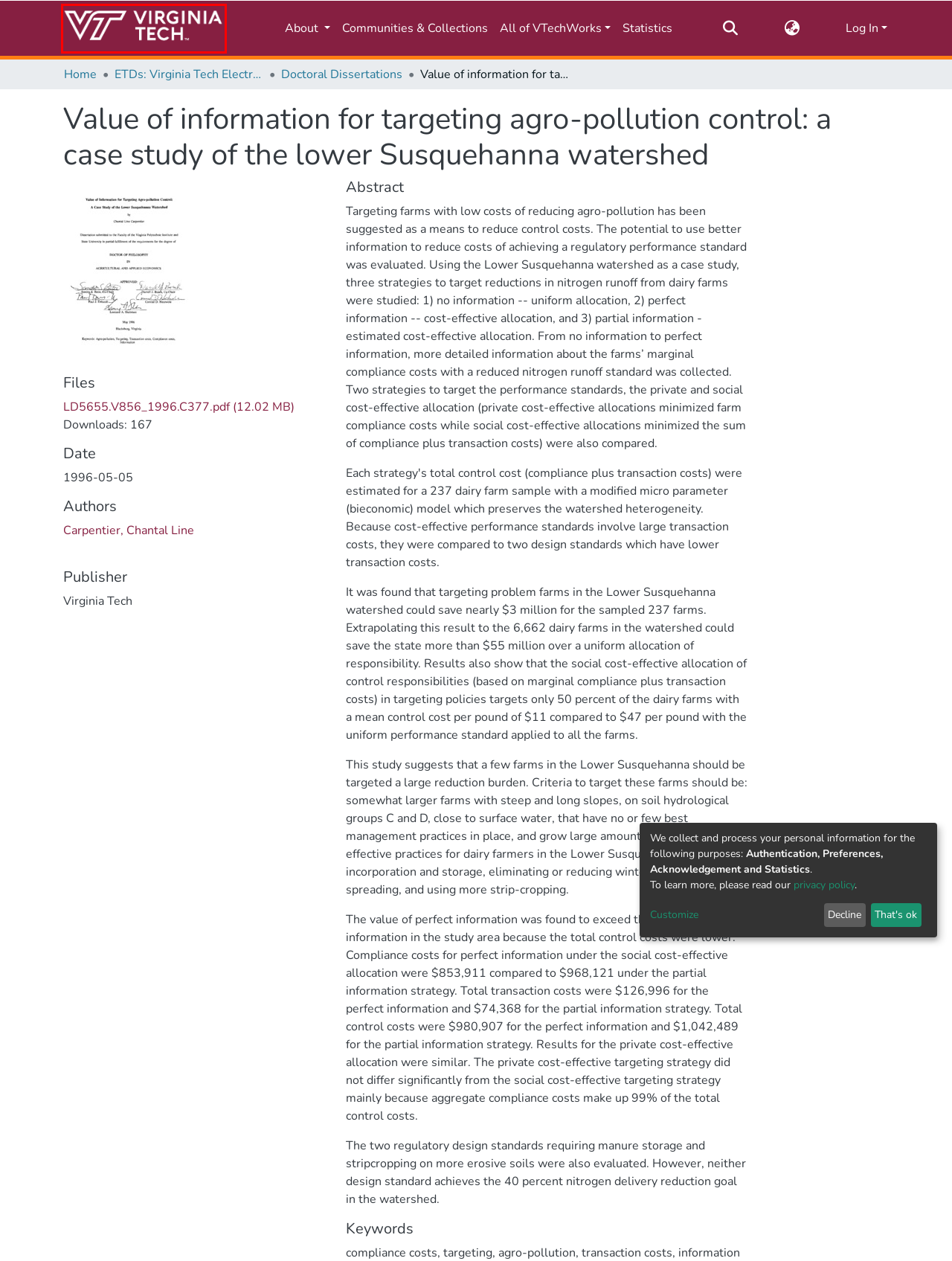Examine the webpage screenshot and identify the UI element enclosed in the red bounding box. Pick the webpage description that most accurately matches the new webpage after clicking the selected element. Here are the candidates:
A. LibWizard
B. Carol M. Newman Library  | University Libraries | Virginia Tech
C. Site Map  | University Libraries | Virginia Tech
D. Home | Virginia Tech
E. Veterinary Medicine Library  | University Libraries | Virginia Tech
F. Art & Architecture Library  | University Libraries | Virginia Tech
G. Hours  | University Libraries | Virginia Tech
H. Home - Staff Directory - Research Guides at Virginia Tech

D